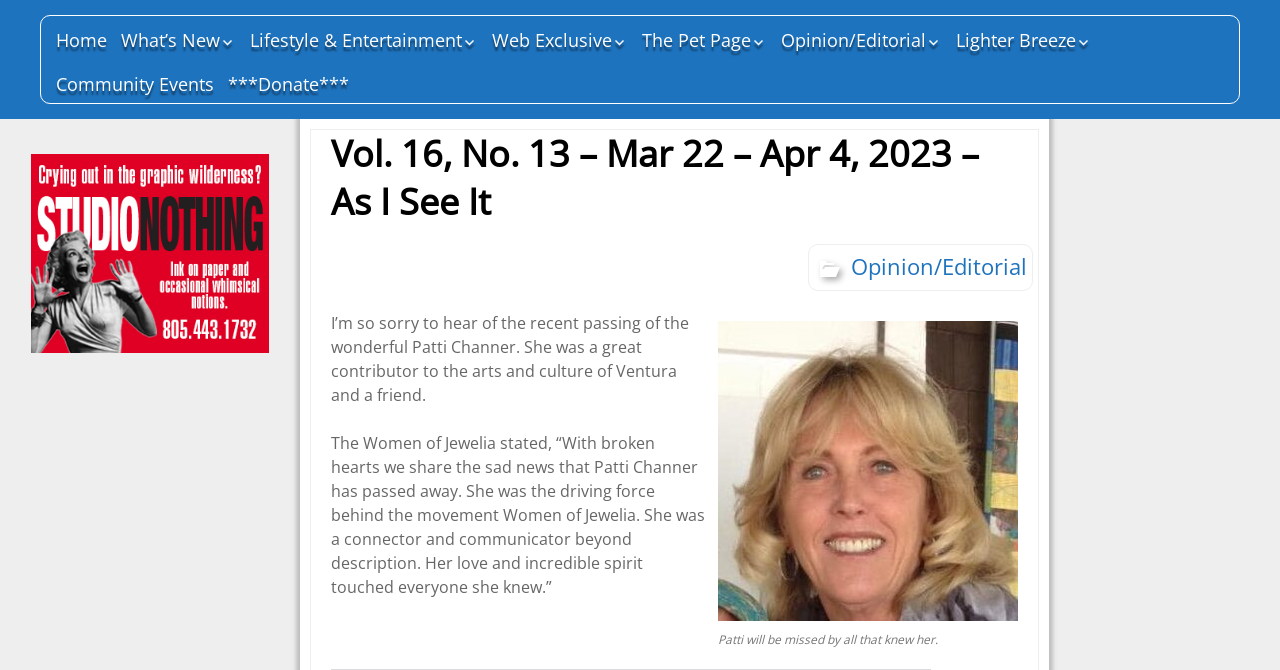How many main categories are there?
Could you answer the question in a detailed manner, providing as much information as possible?

I counted the number of main categories by looking at the links on the left side of the webpage, which are 'Home', 'What’s New', 'Featured News', 'Lifestyle & Entertainment', 'Web Exclusive', 'The Pet Page', and 'Opinion/Editorial'. There are 7 main categories in total.